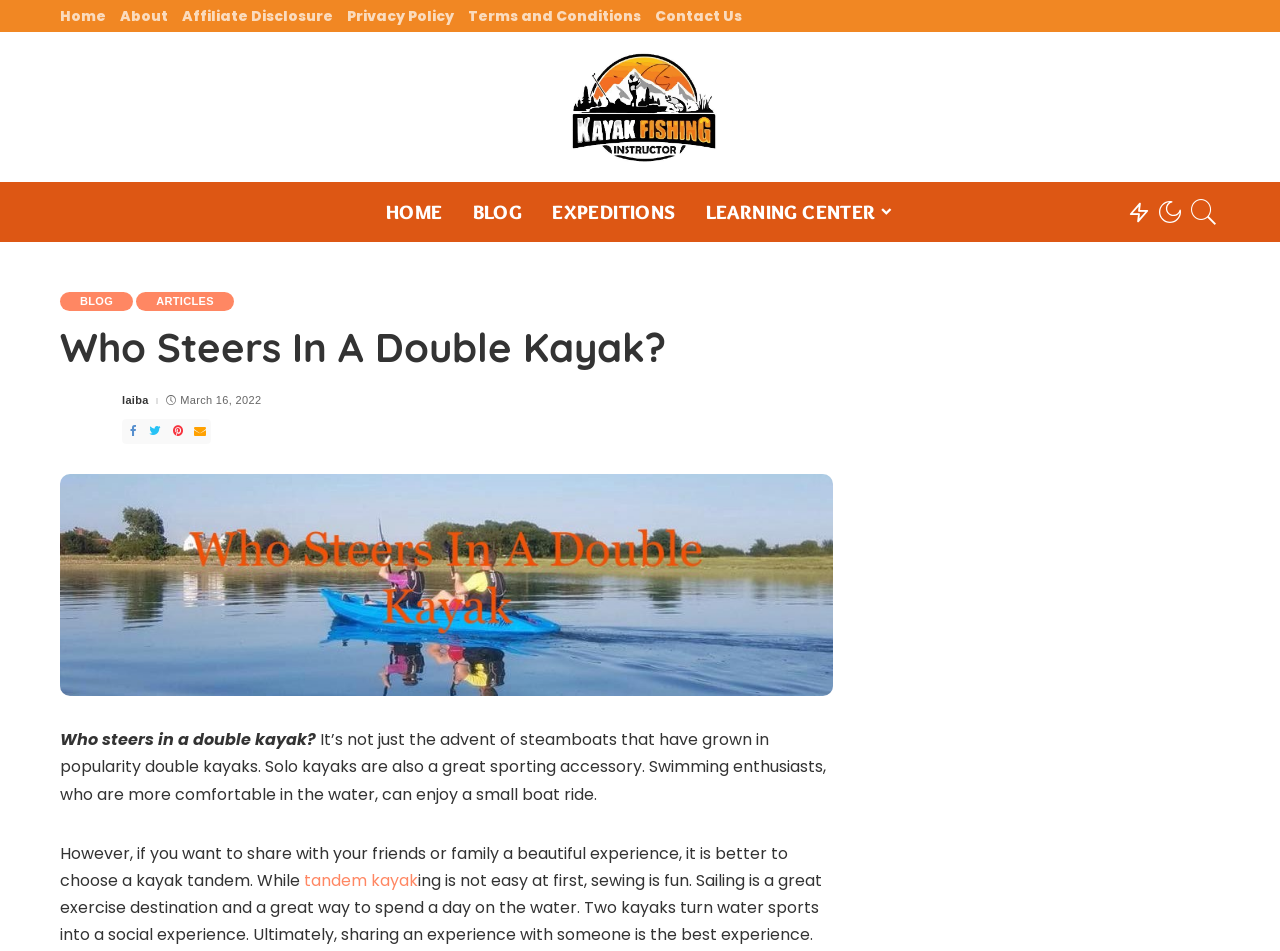Locate the bounding box coordinates of the clickable element to fulfill the following instruction: "Click on the 'tandem kayak' link". Provide the coordinates as four float numbers between 0 and 1 in the format [left, top, right, bottom].

[0.238, 0.914, 0.327, 0.938]